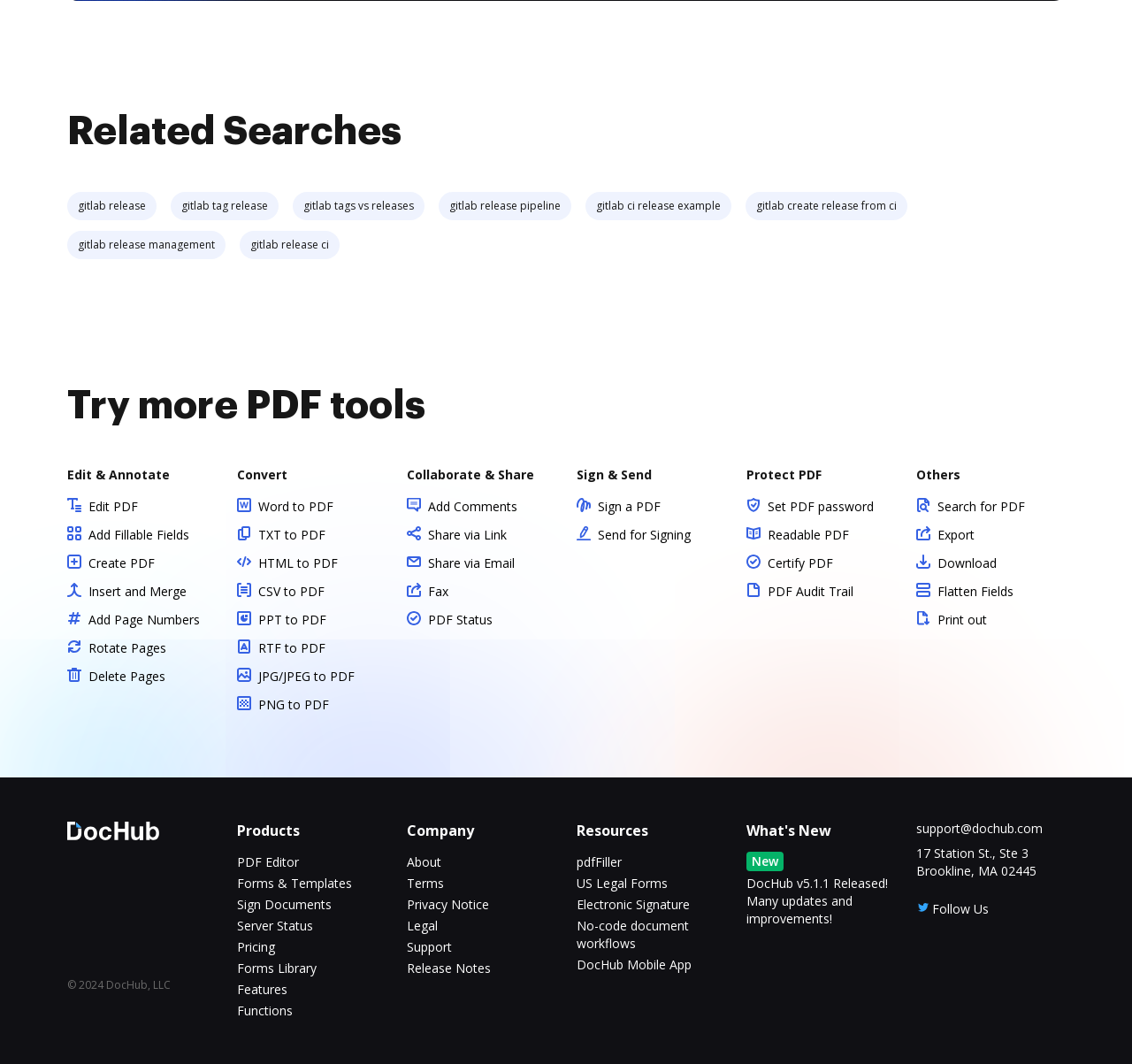What is the version of DocHub released?
From the image, respond using a single word or phrase.

v5.1.1